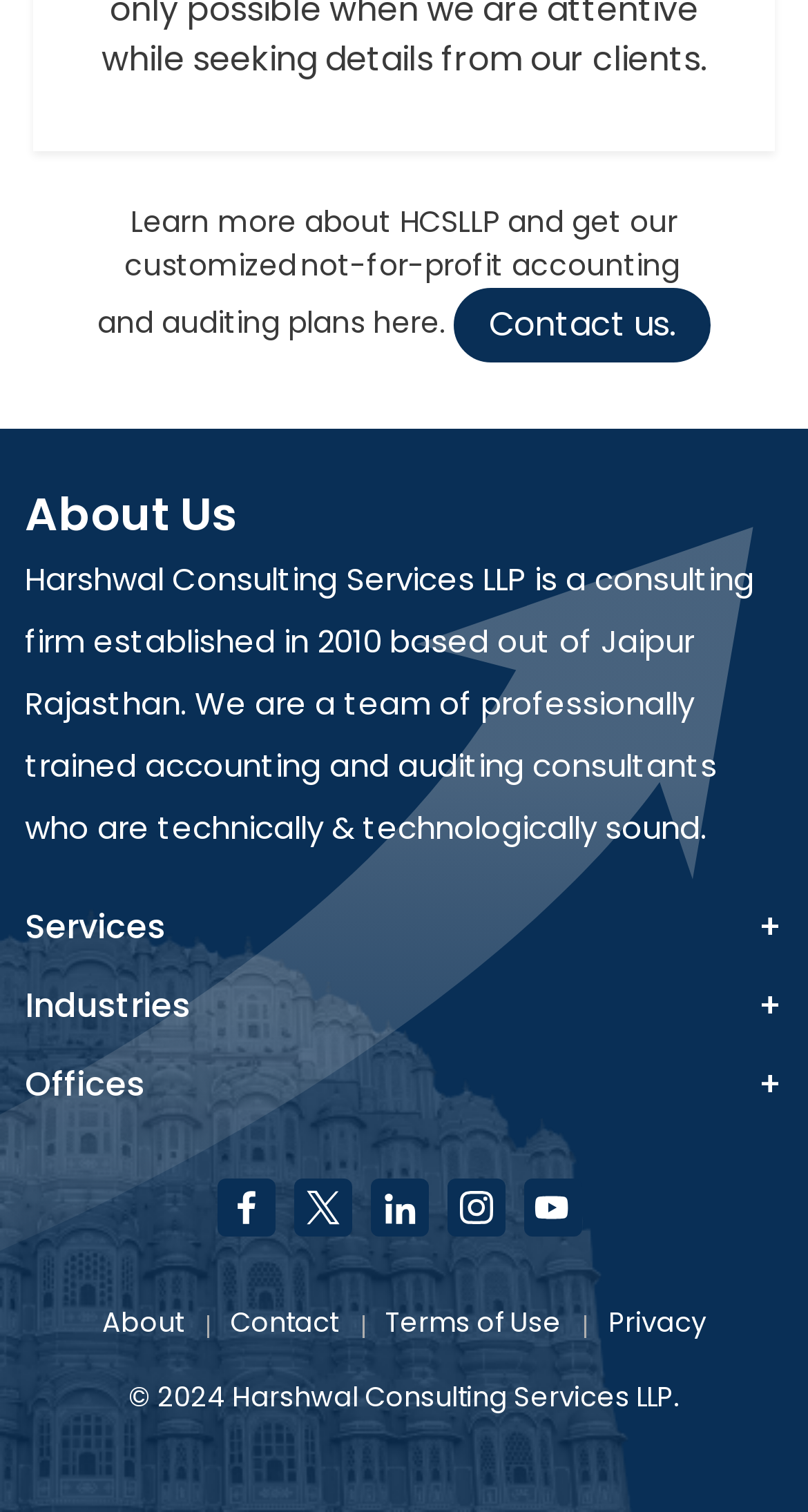Provide a one-word or short-phrase answer to the question:
What is the year of copyright?

2024